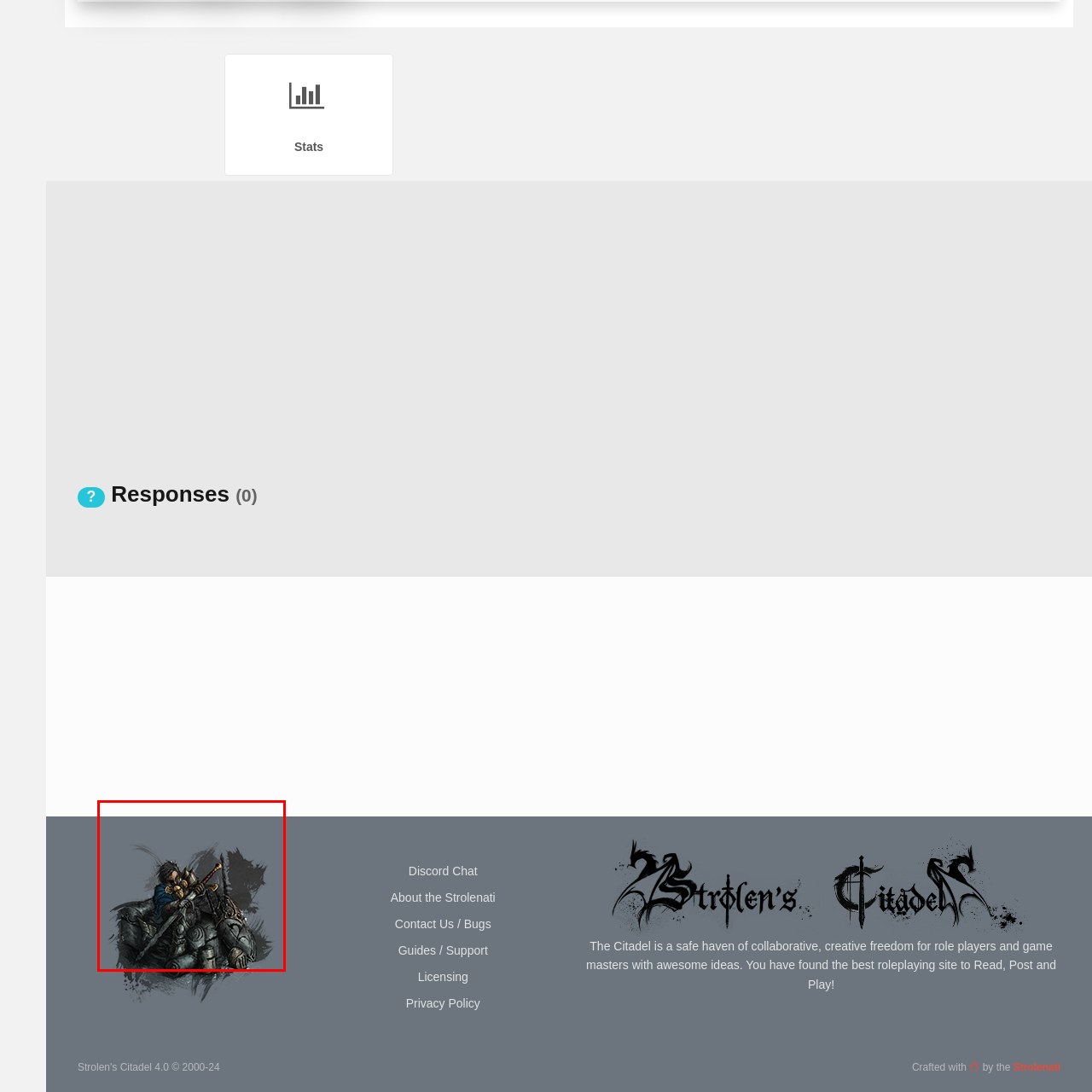Focus on the highlighted area in red, Is the sword plain? Answer using a single word or phrase.

No